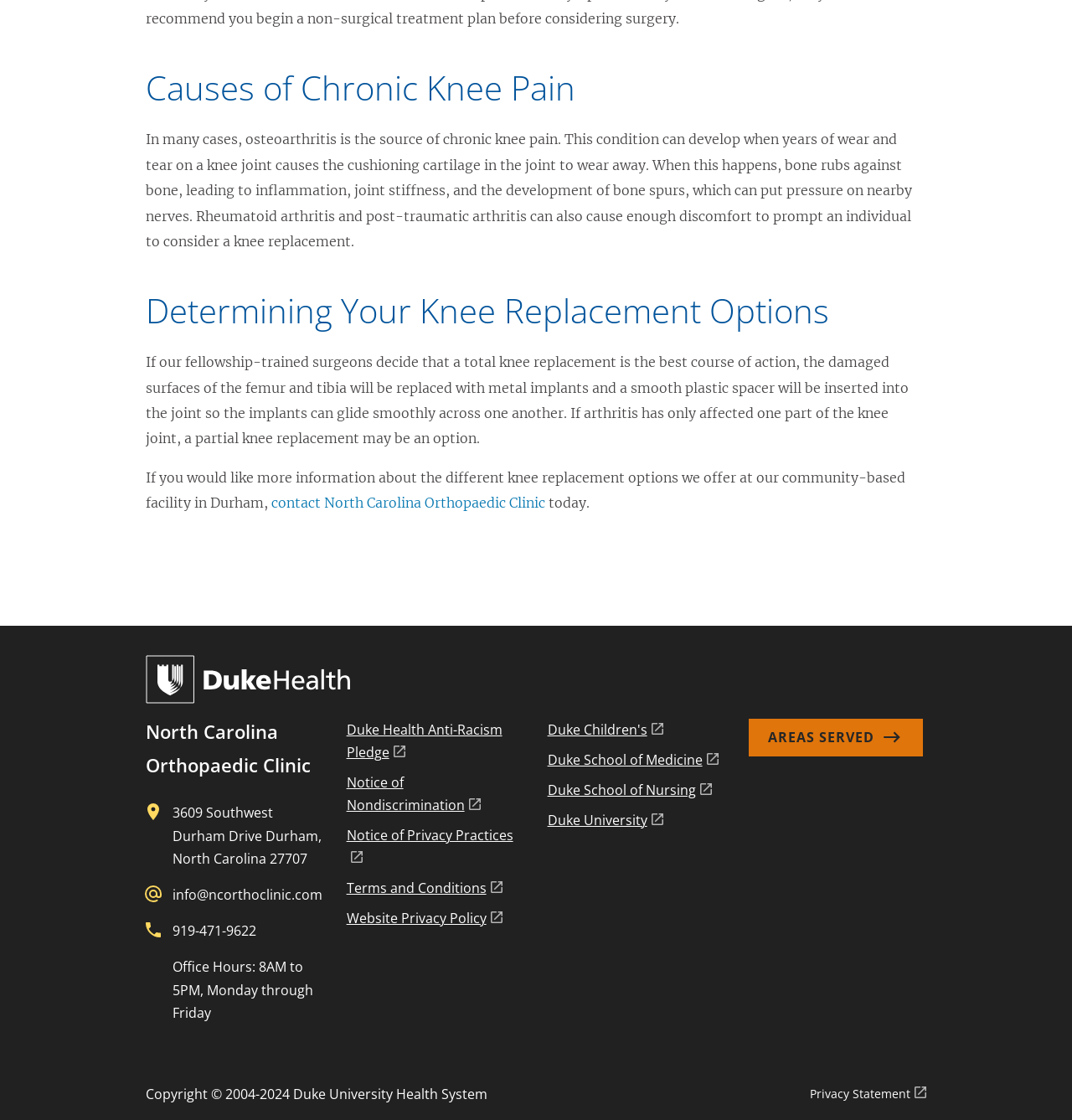Refer to the screenshot and give an in-depth answer to this question: What is the purpose of a partial knee replacement?

A partial knee replacement is an option when arthritis has only affected one part of the knee joint, and its purpose is to replace the damaged surfaces of the femur and tibia with metal implants and a smooth plastic spacer.